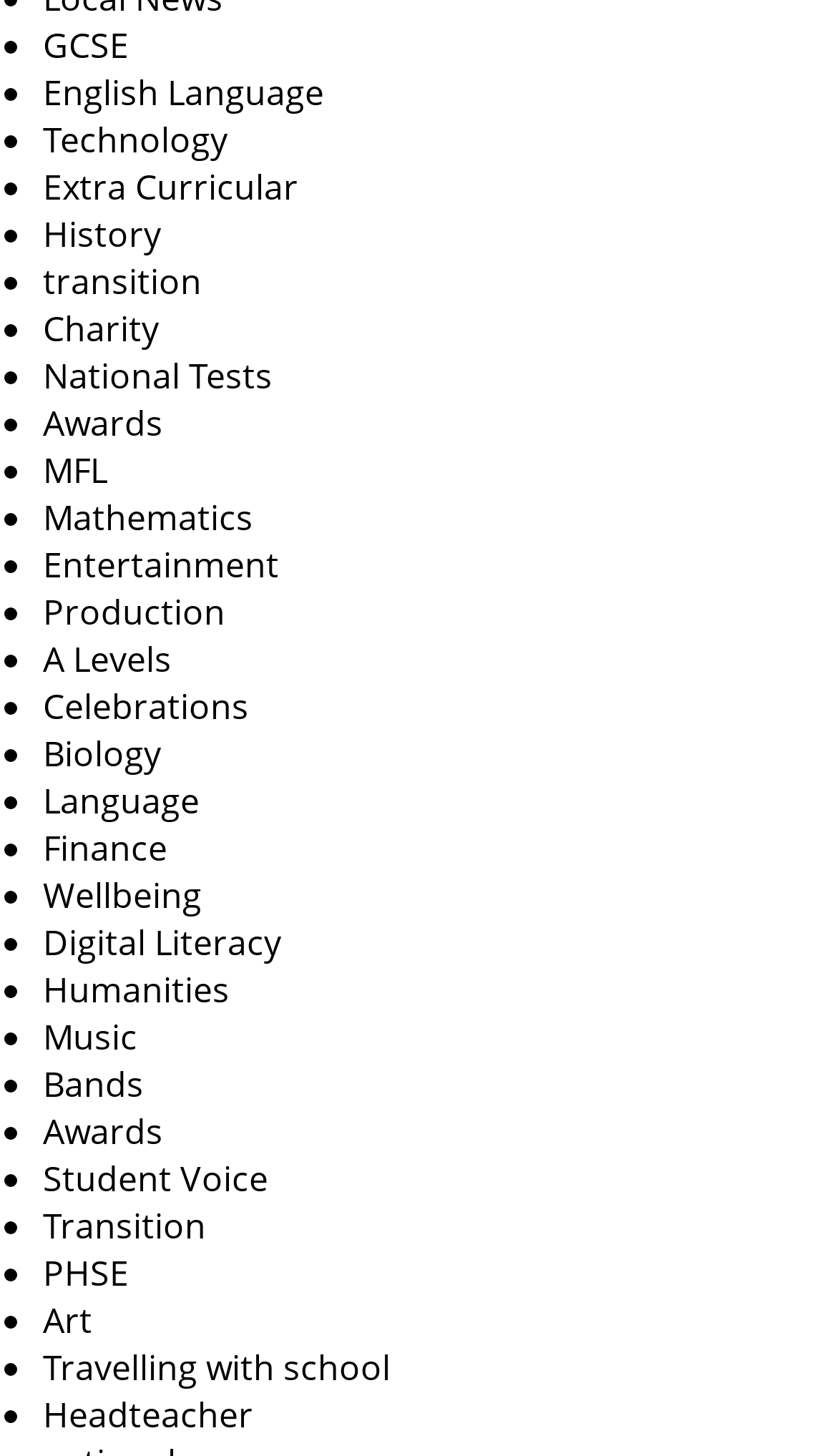Identify the coordinates of the bounding box for the element described below: "Extra Curricular". Return the coordinates as four float numbers between 0 and 1: [left, top, right, bottom].

[0.051, 0.112, 0.356, 0.144]